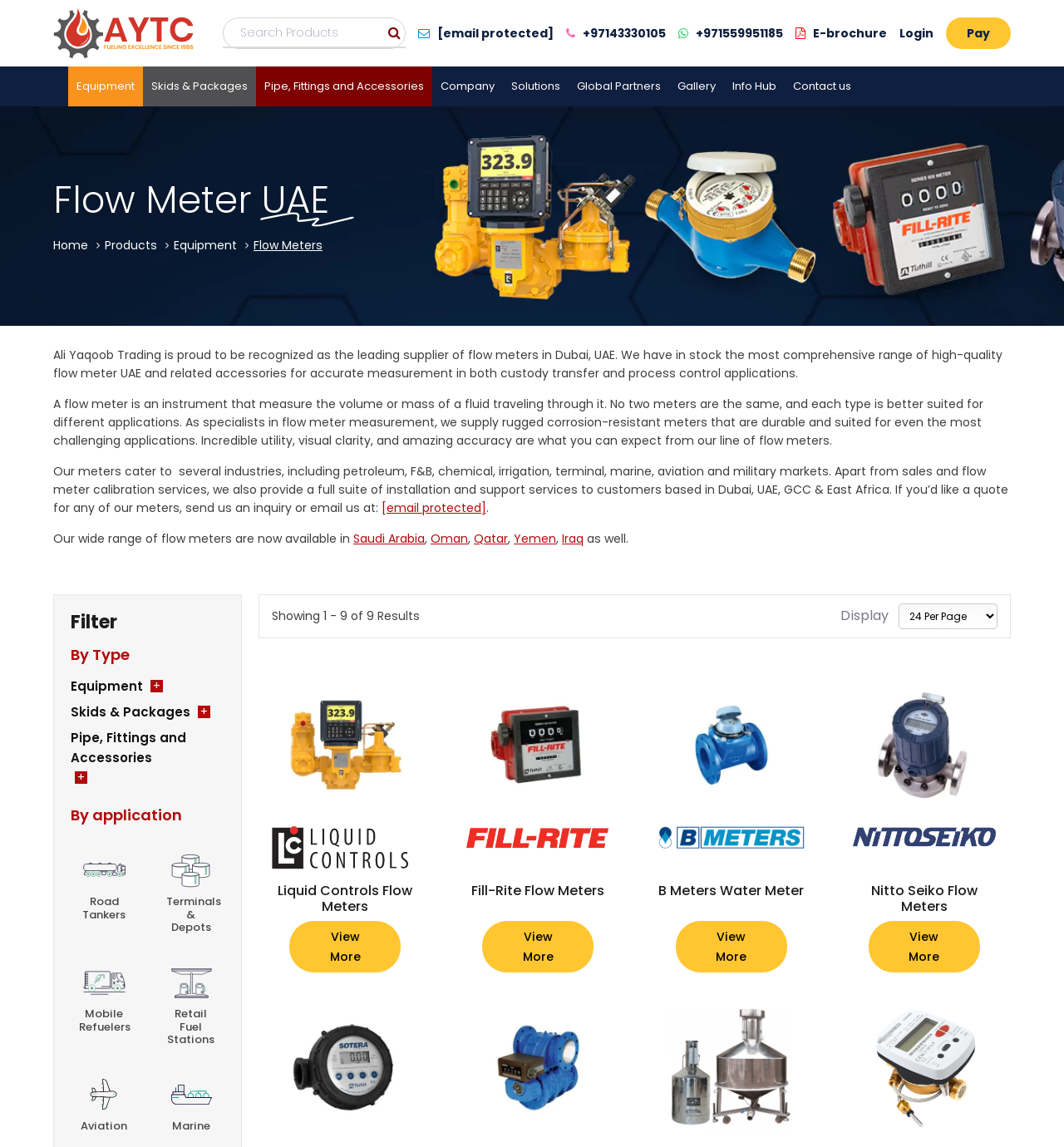Please mark the clickable region by giving the bounding box coordinates needed to complete this instruction: "View equipment products".

[0.064, 0.058, 0.134, 0.093]